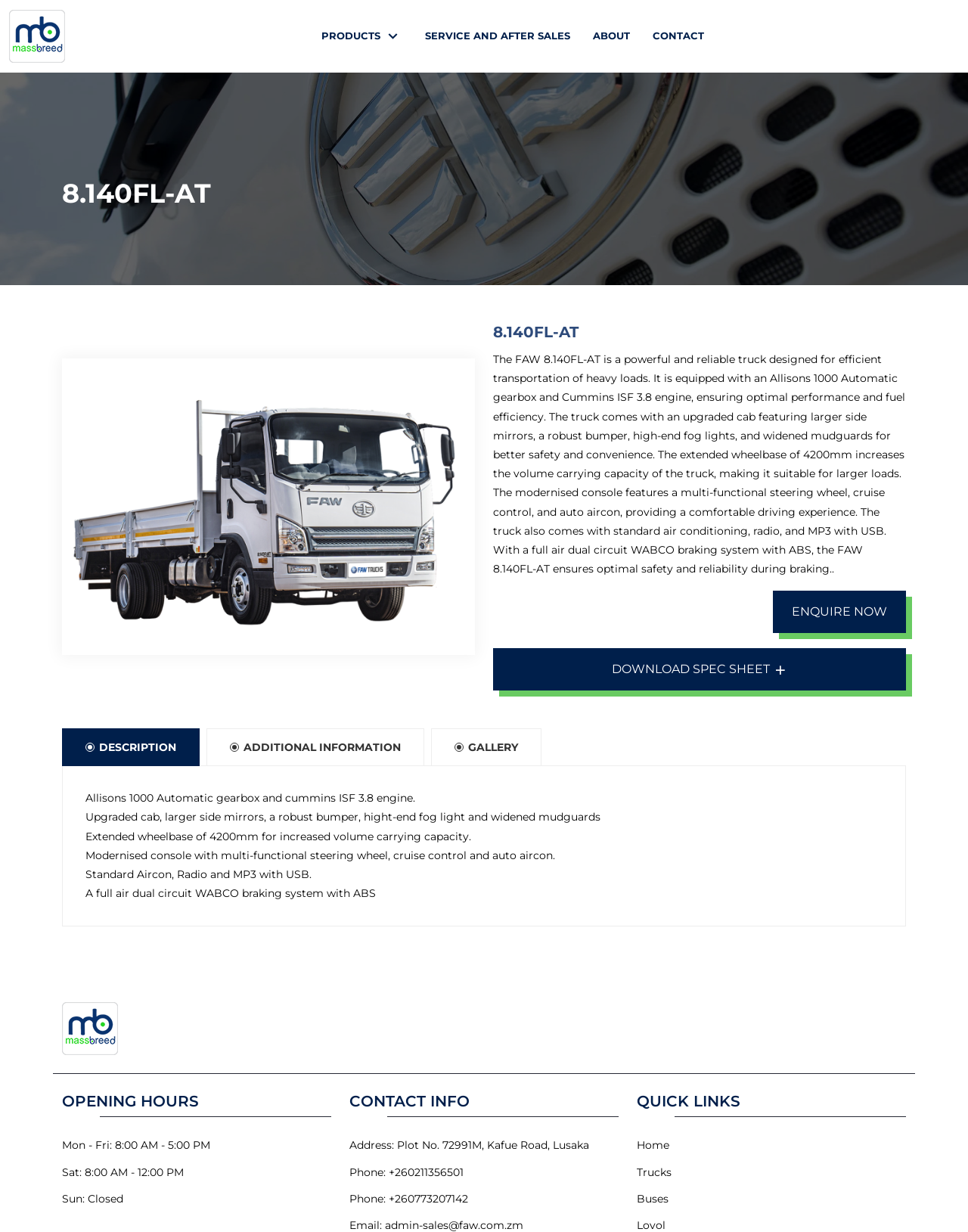Identify the bounding box coordinates for the UI element described as follows: "Enquire Now". Ensure the coordinates are four float numbers between 0 and 1, formatted as [left, top, right, bottom].

[0.798, 0.48, 0.936, 0.514]